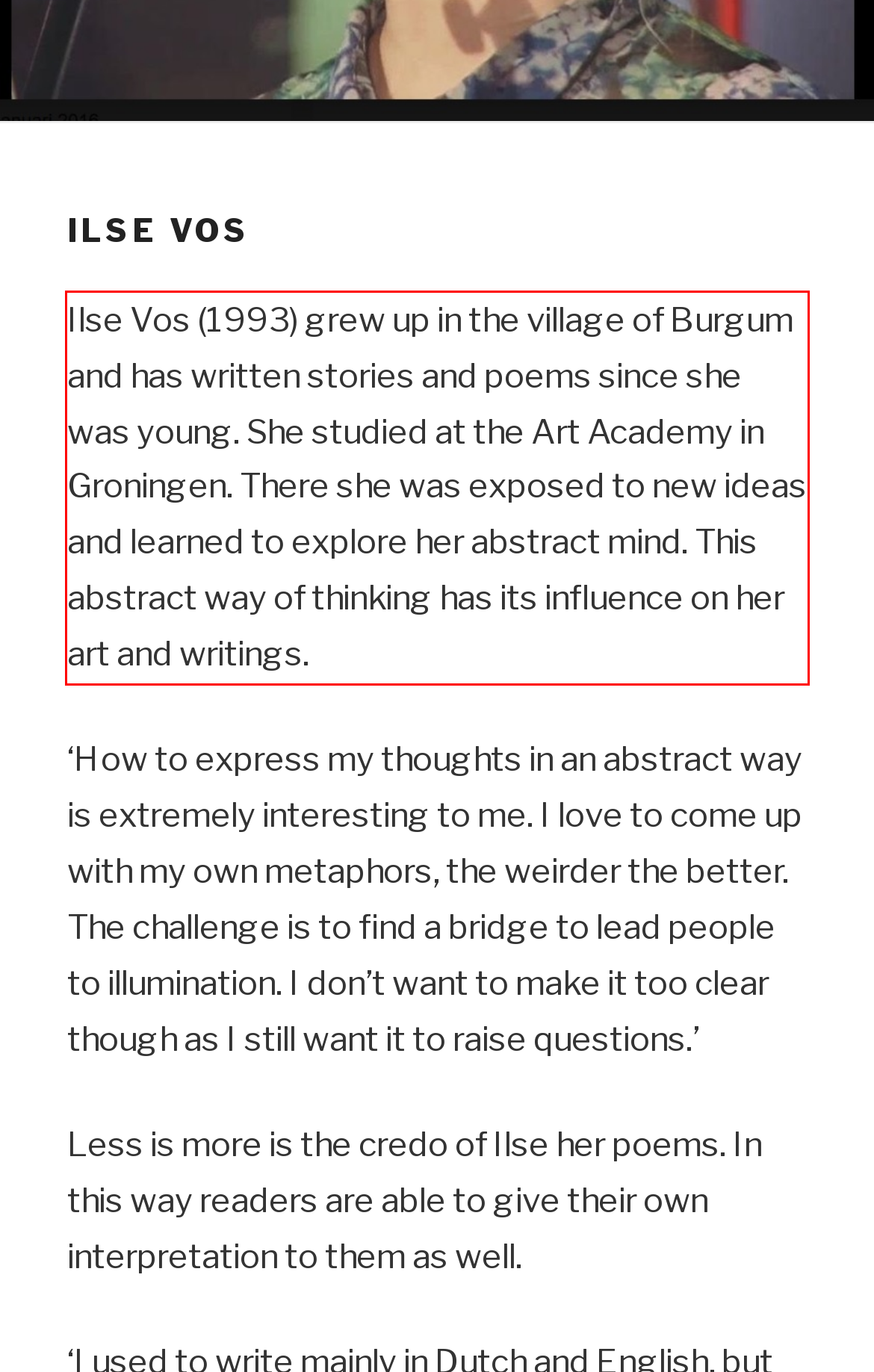Using OCR, extract the text content found within the red bounding box in the given webpage screenshot.

Ilse Vos (1993) grew up in the village of Burgum and has written stories and poems since she was young. She studied at the Art Academy in Groningen. There she was exposed to new ideas and learned to explore her abstract mind. This abstract way of thinking has its influence on her art and writings.